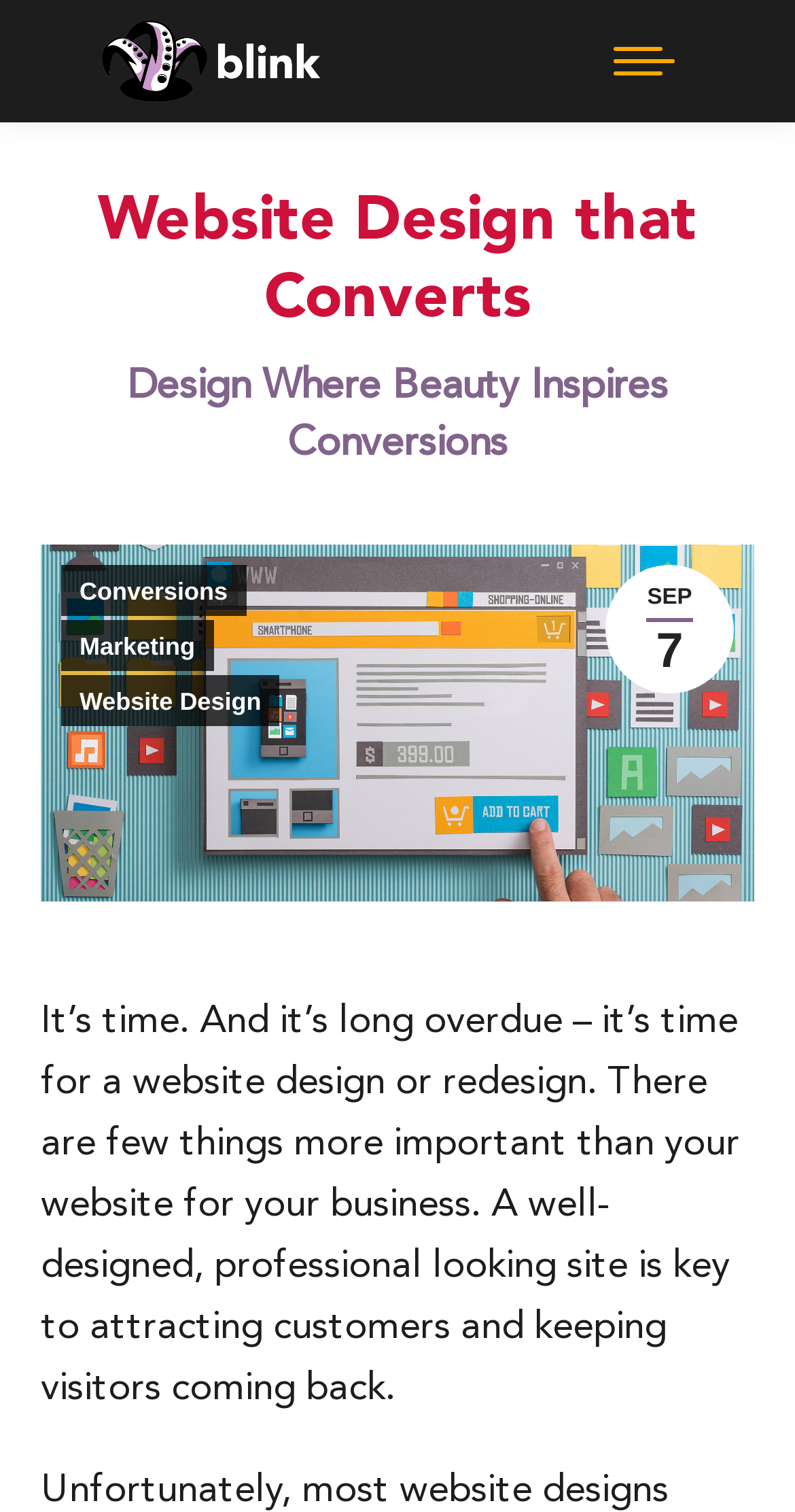How many links are there in the top section?
Look at the image and respond with a single word or a short phrase.

3